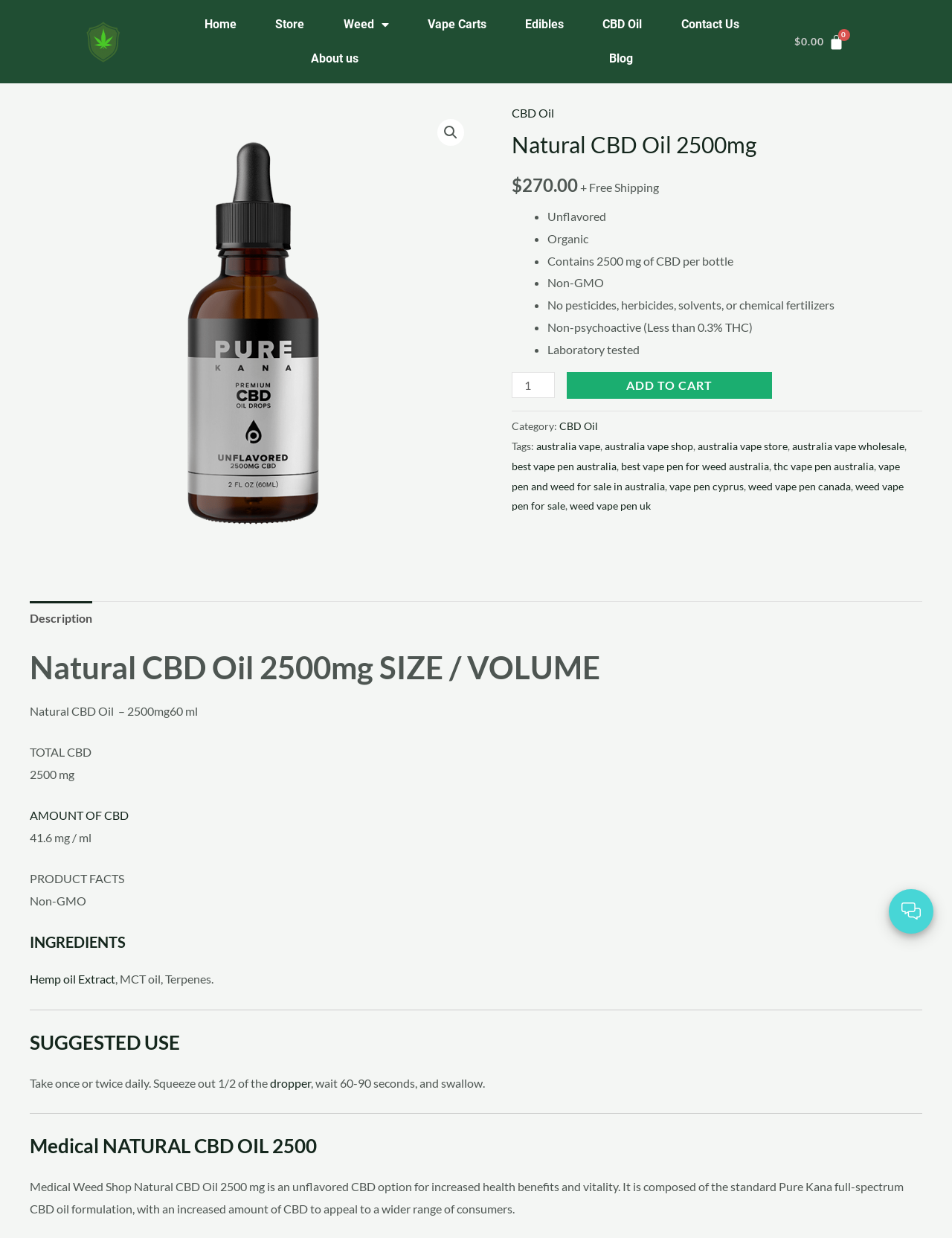How much does the product cost?
Examine the webpage screenshot and provide an in-depth answer to the question.

I found the product price by looking at the static text element with the text '$270.00' which is located near the 'ADD TO CART' button, indicating that it is the price of the product.